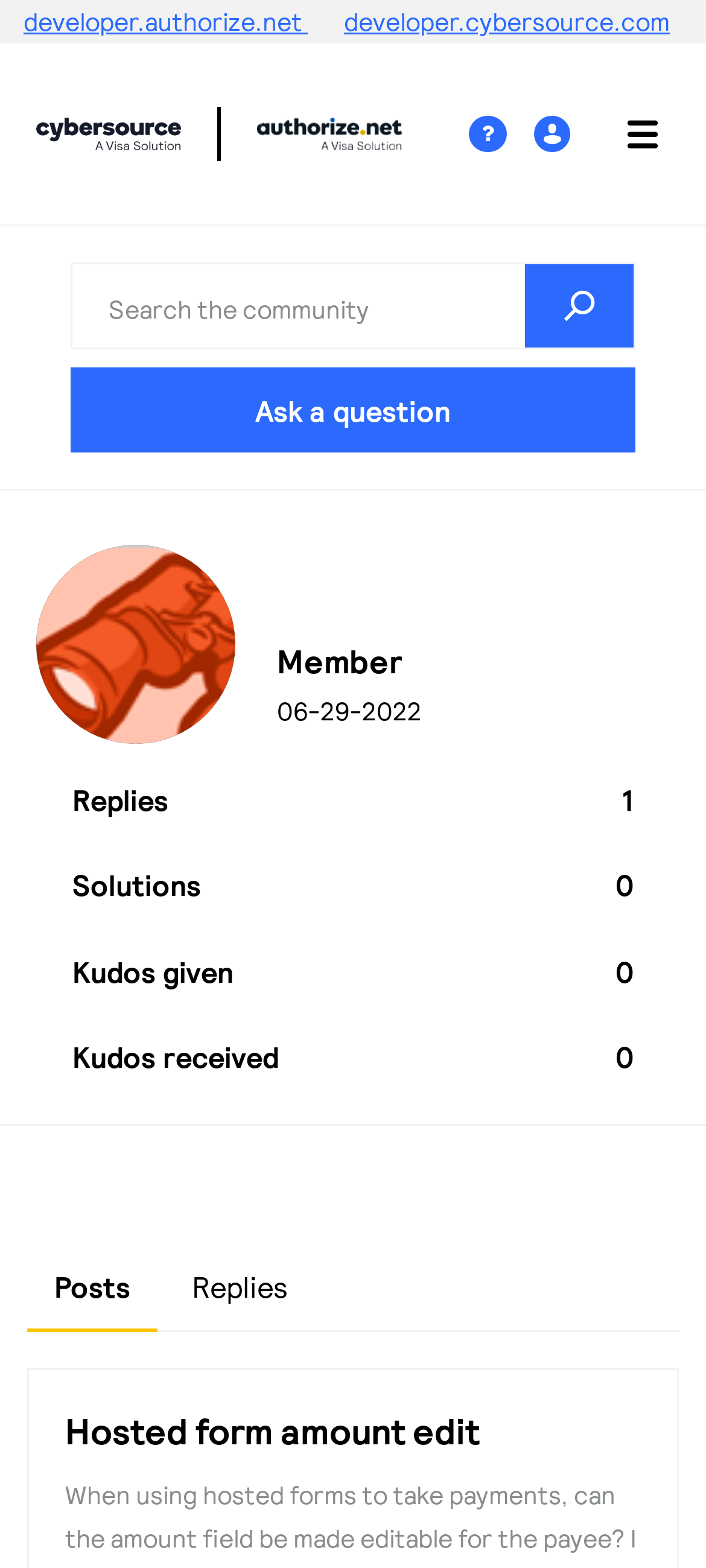Find the bounding box coordinates for the area that must be clicked to perform this action: "Search for something".

[0.1, 0.167, 0.9, 0.223]